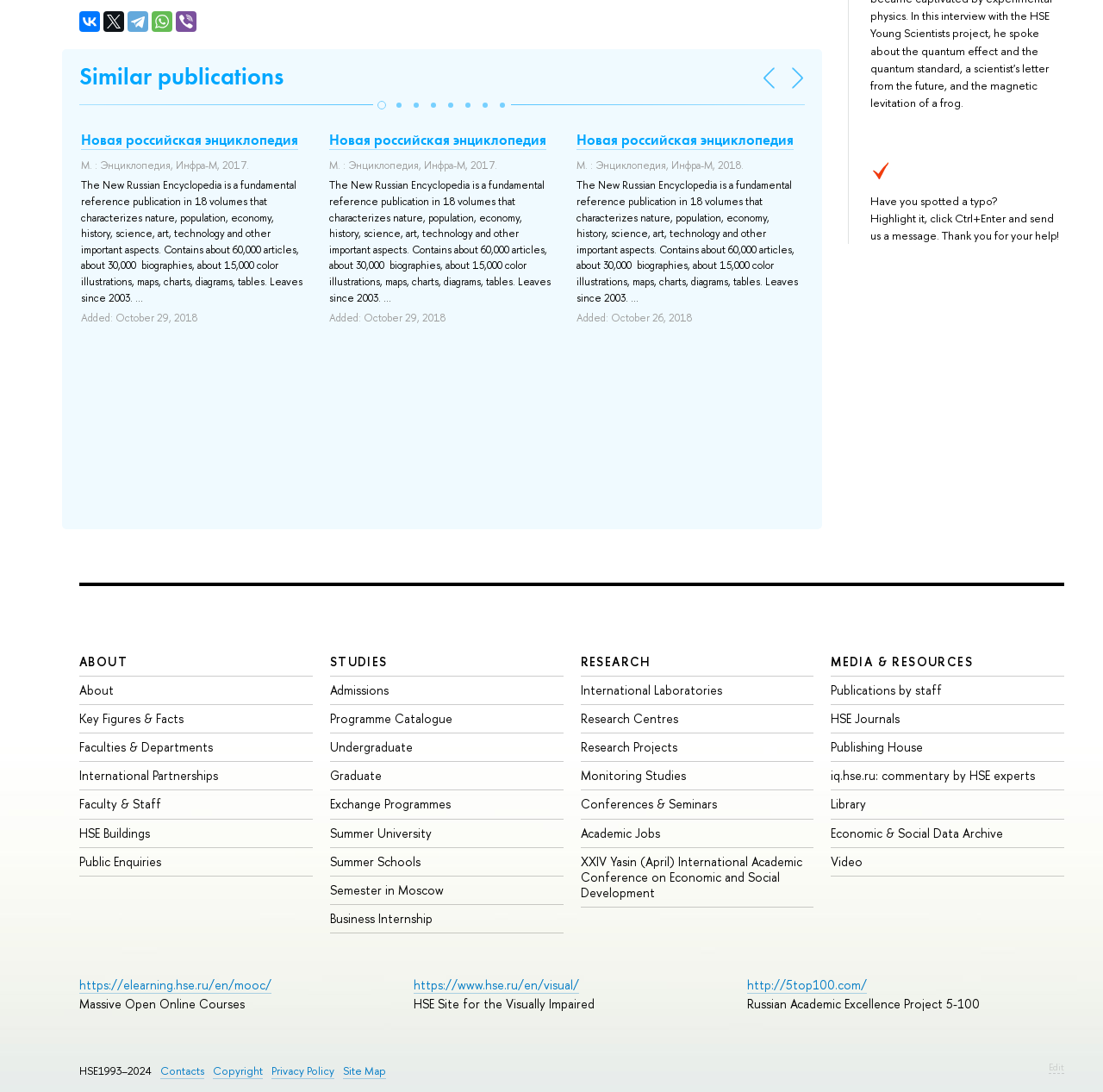Please answer the following question using a single word or phrase: 
What is the title of the encyclopedia?

Новая российская энциклопедия